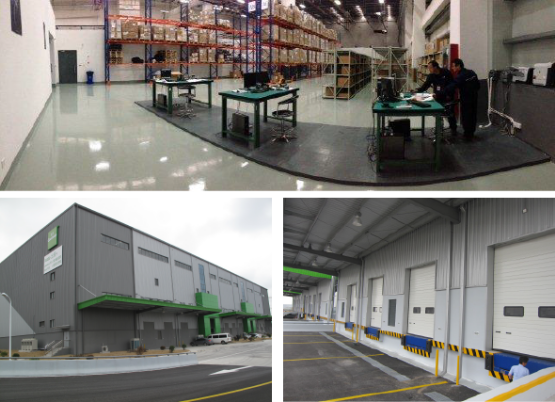What is the purpose of the large doors in the exterior?
Refer to the image and give a detailed response to the question.

In the lower section of the image, I observe the exterior of the modern warehouse, and I notice the large loading dock doors. These doors are typically used for freight handling, which implies that they facilitate the smooth transit of goods in and out of the warehouse.